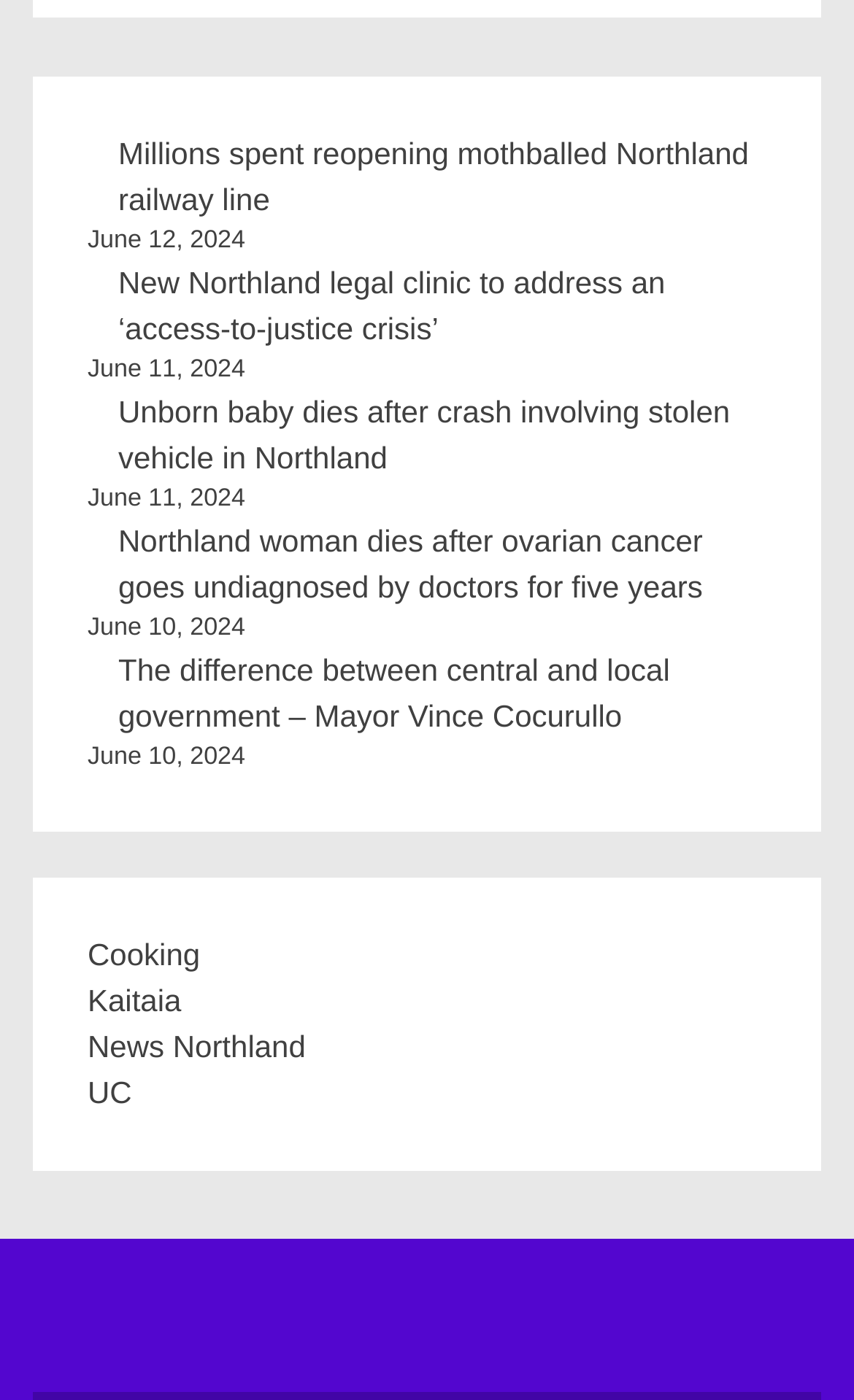Locate the bounding box coordinates of the area you need to click to fulfill this instruction: 'Read news about Northland railway line'. The coordinates must be in the form of four float numbers ranging from 0 to 1: [left, top, right, bottom].

[0.138, 0.096, 0.877, 0.154]